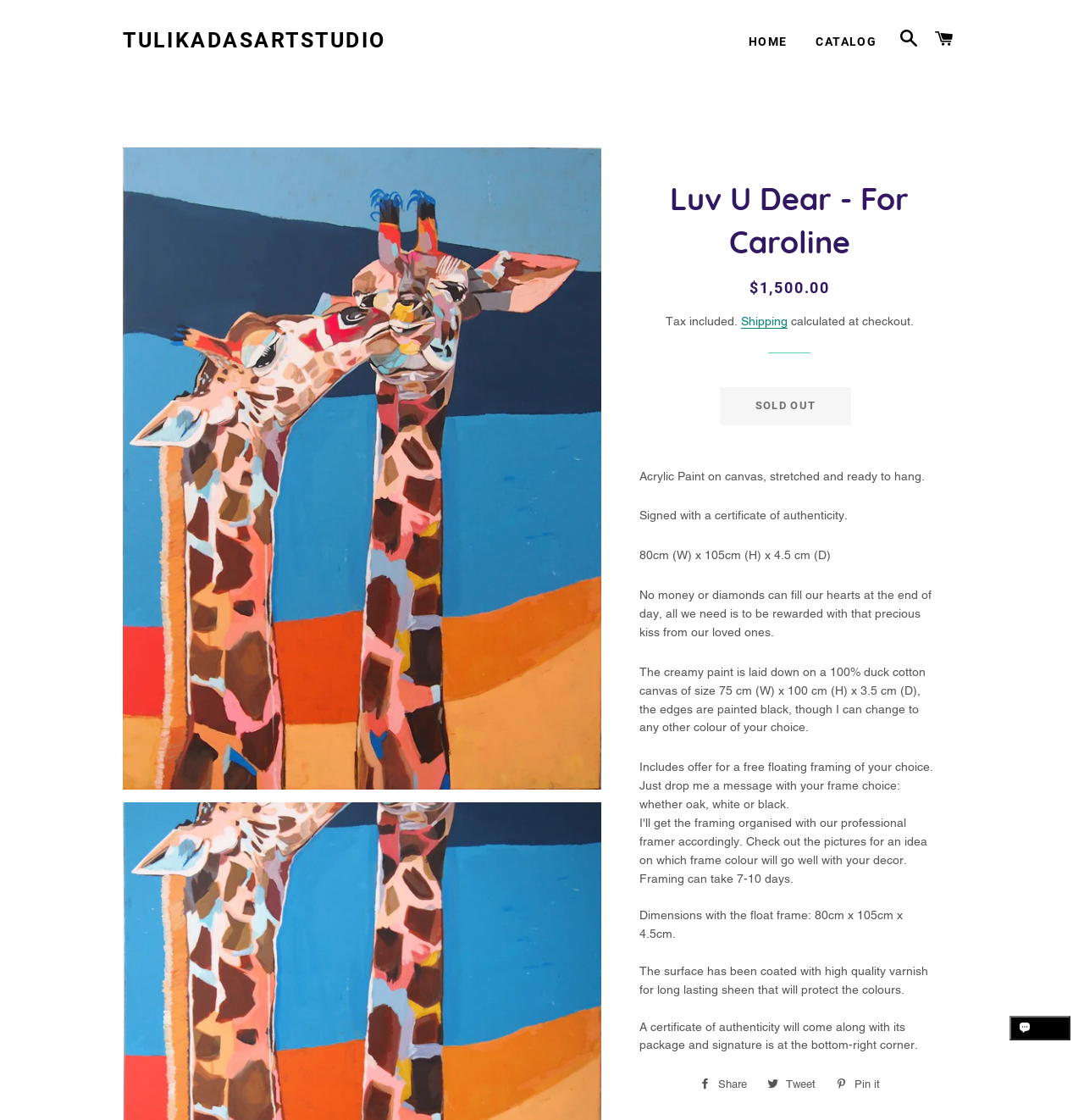Carefully observe the image and respond to the question with a detailed answer:
Can the frame color be changed?

I found that the frame color can be changed by reading the text 'the edges are painted black, though I can change to any other colour of your choice.' which indicates that the artist is willing to change the frame color according to the customer's preference.